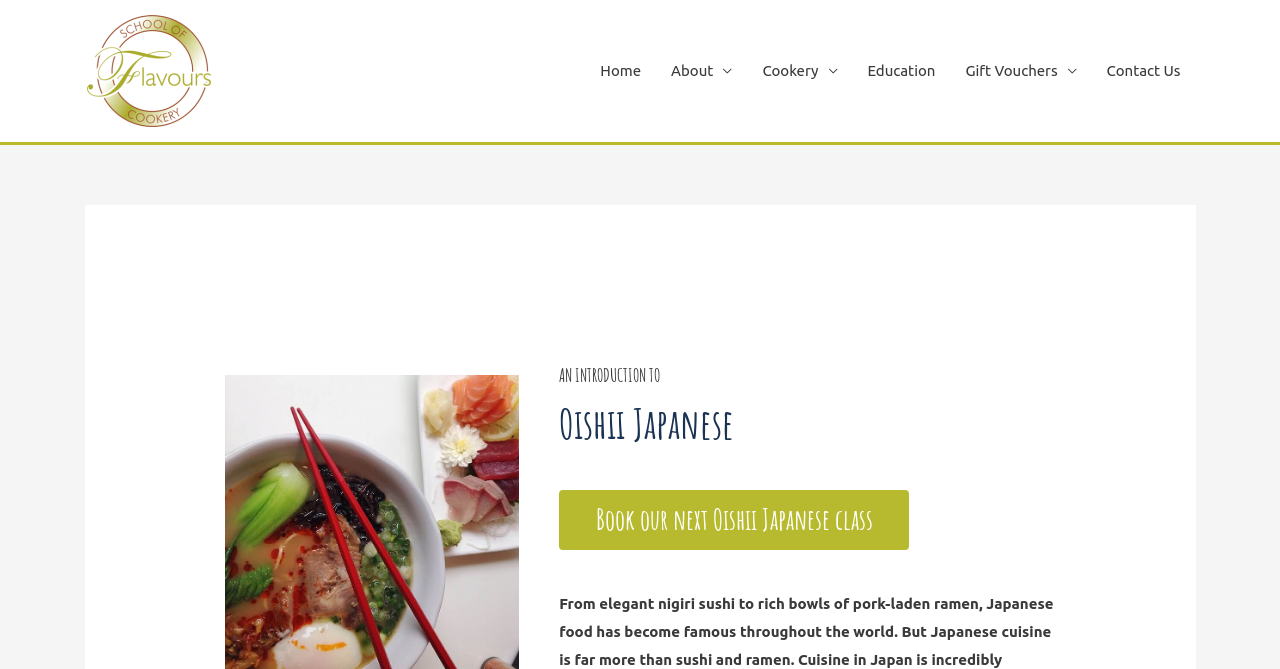Carefully observe the image and respond to the question with a detailed answer:
What type of cookery school is this?

This is a Japanese cookery school, as indicated by the heading 'Oishii Japanese' and the overall theme of the webpage.